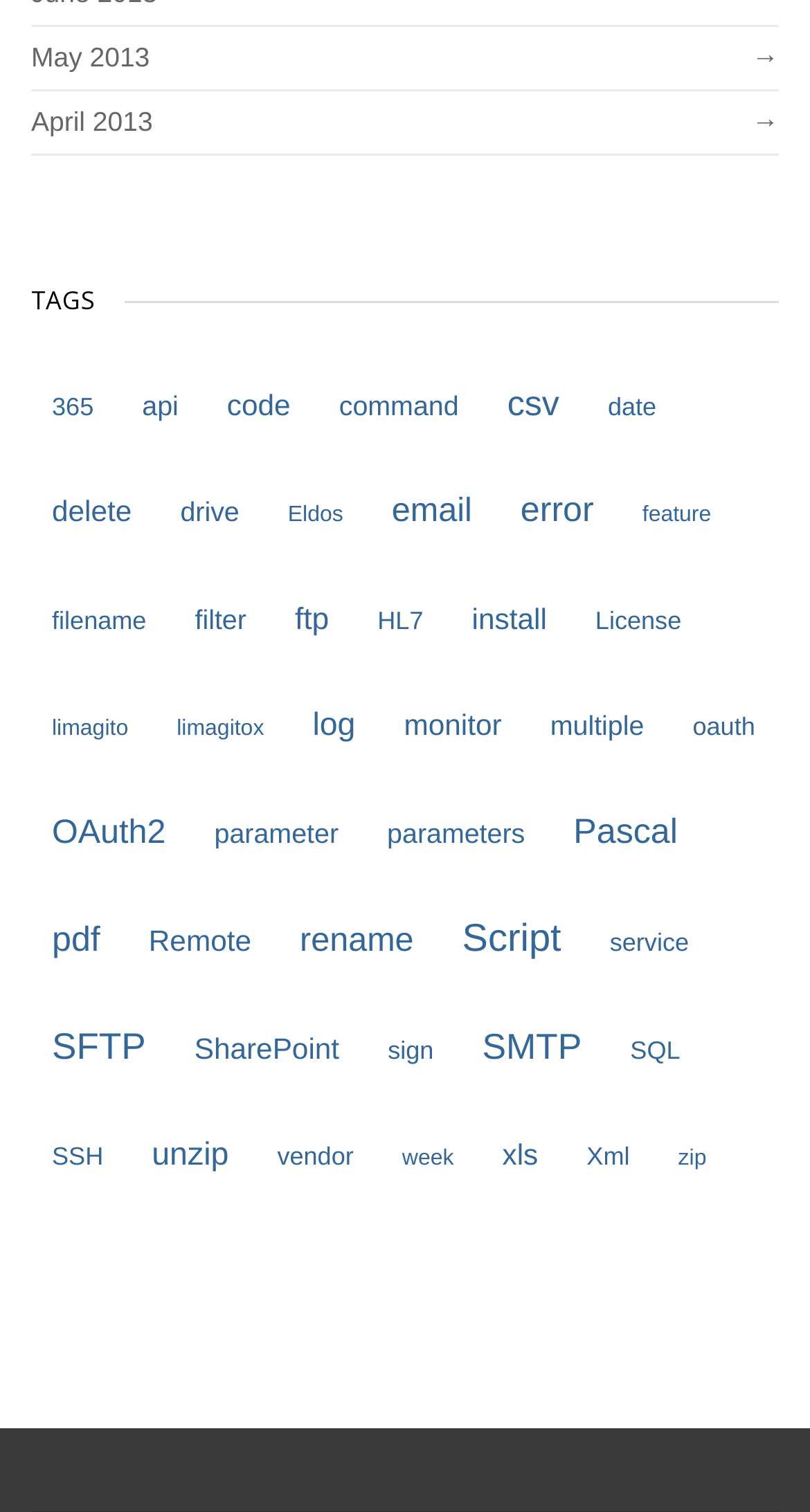Show the bounding box coordinates of the element that should be clicked to complete the task: "Check out Eldos related topics".

[0.33, 0.313, 0.449, 0.368]